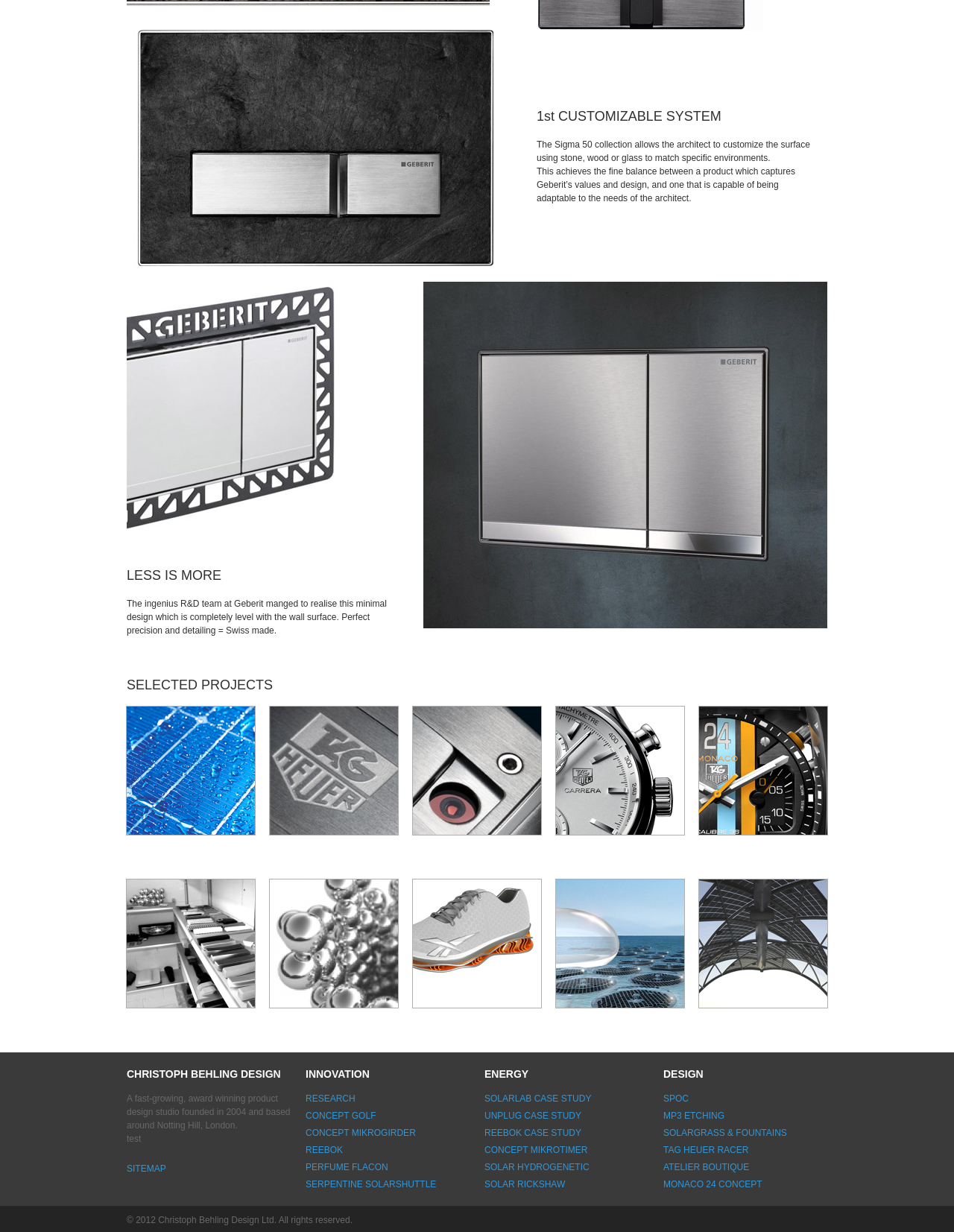Please find the bounding box for the following UI element description. Provide the coordinates in (top-left x, top-left y, bottom-right x, bottom-right y) format, with values between 0 and 1: UNPLUG CASE STUDY

[0.508, 0.901, 0.609, 0.91]